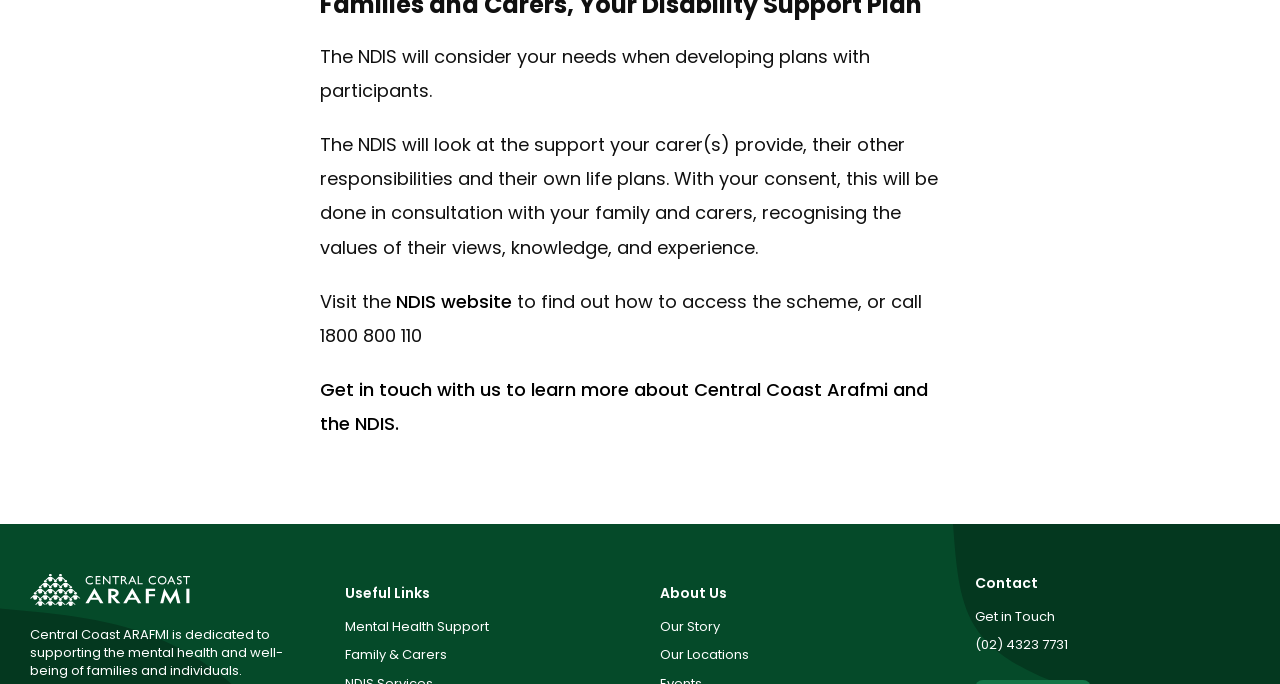Please answer the following question as detailed as possible based on the image: 
How to access the NDIS scheme?

According to the static text element 'Visit the NDIS website or call 1800 800 110' on the page, one can access the NDIS scheme by visiting the NDIS website or calling the provided phone number.